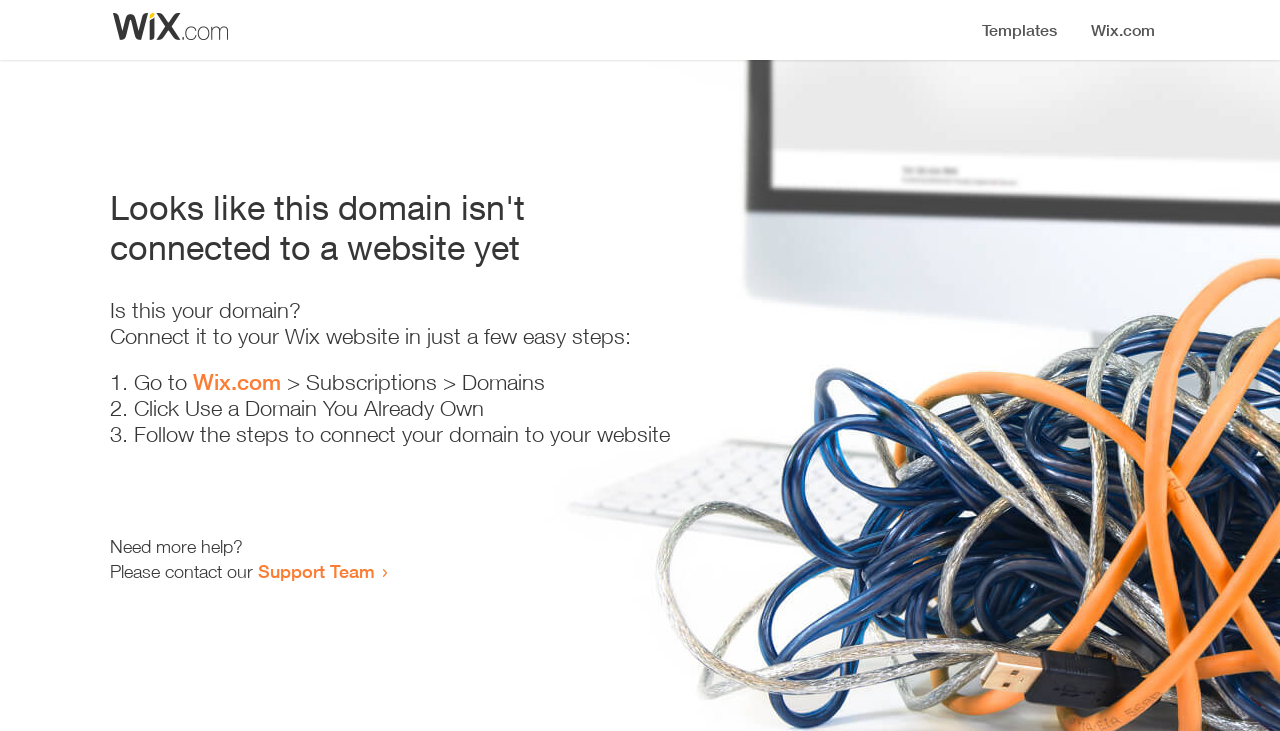Use a single word or phrase to answer the question: 
What is the current status of the domain?

Not connected